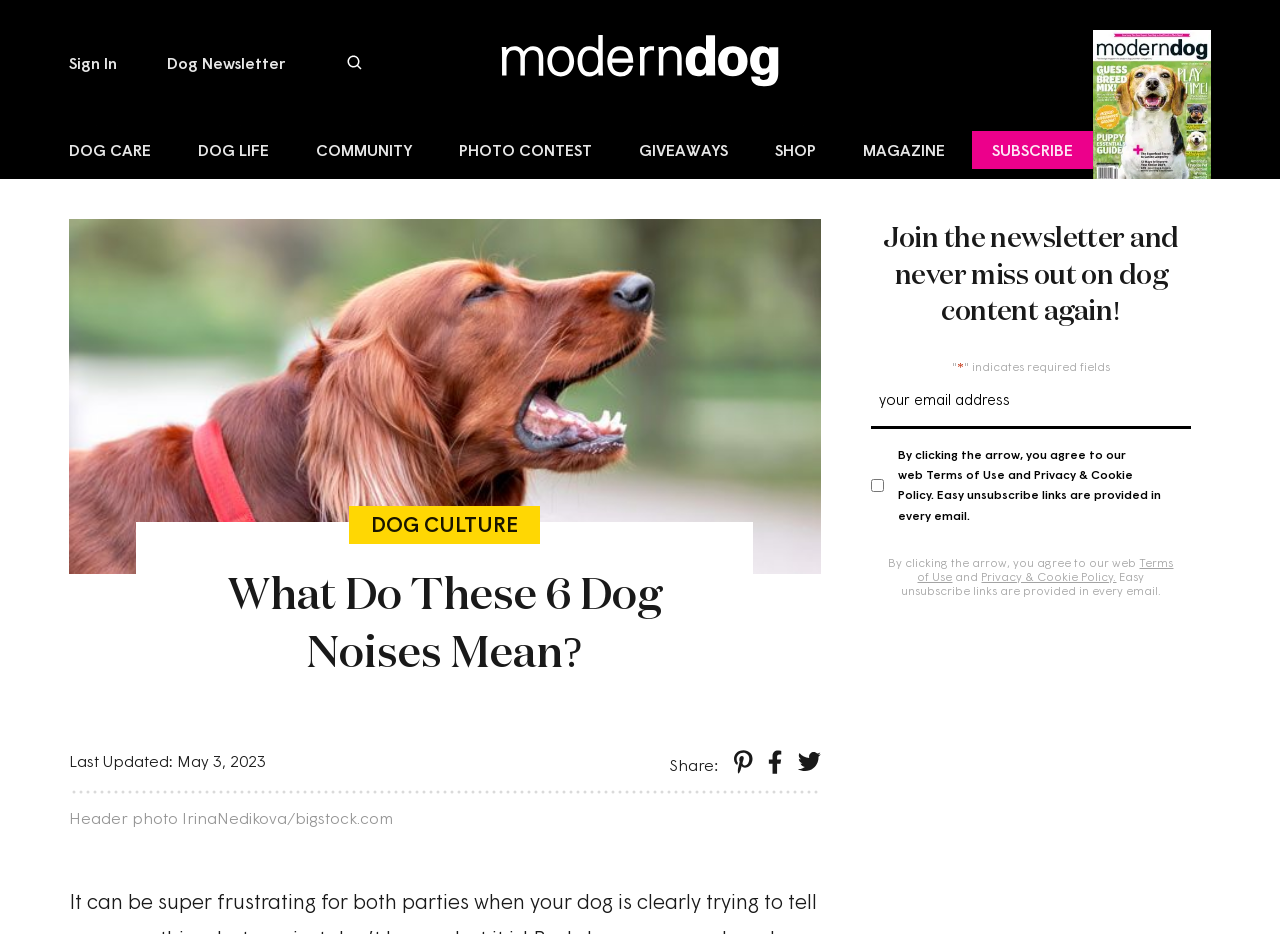Please specify the bounding box coordinates of the clickable section necessary to execute the following command: "Subscribe to the magazine".

[0.76, 0.135, 0.946, 0.192]